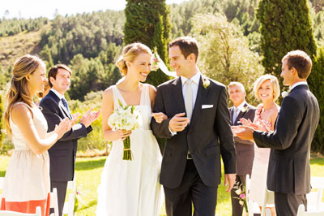What are the guests doing?
From the screenshot, supply a one-word or short-phrase answer.

applauding and celebrating